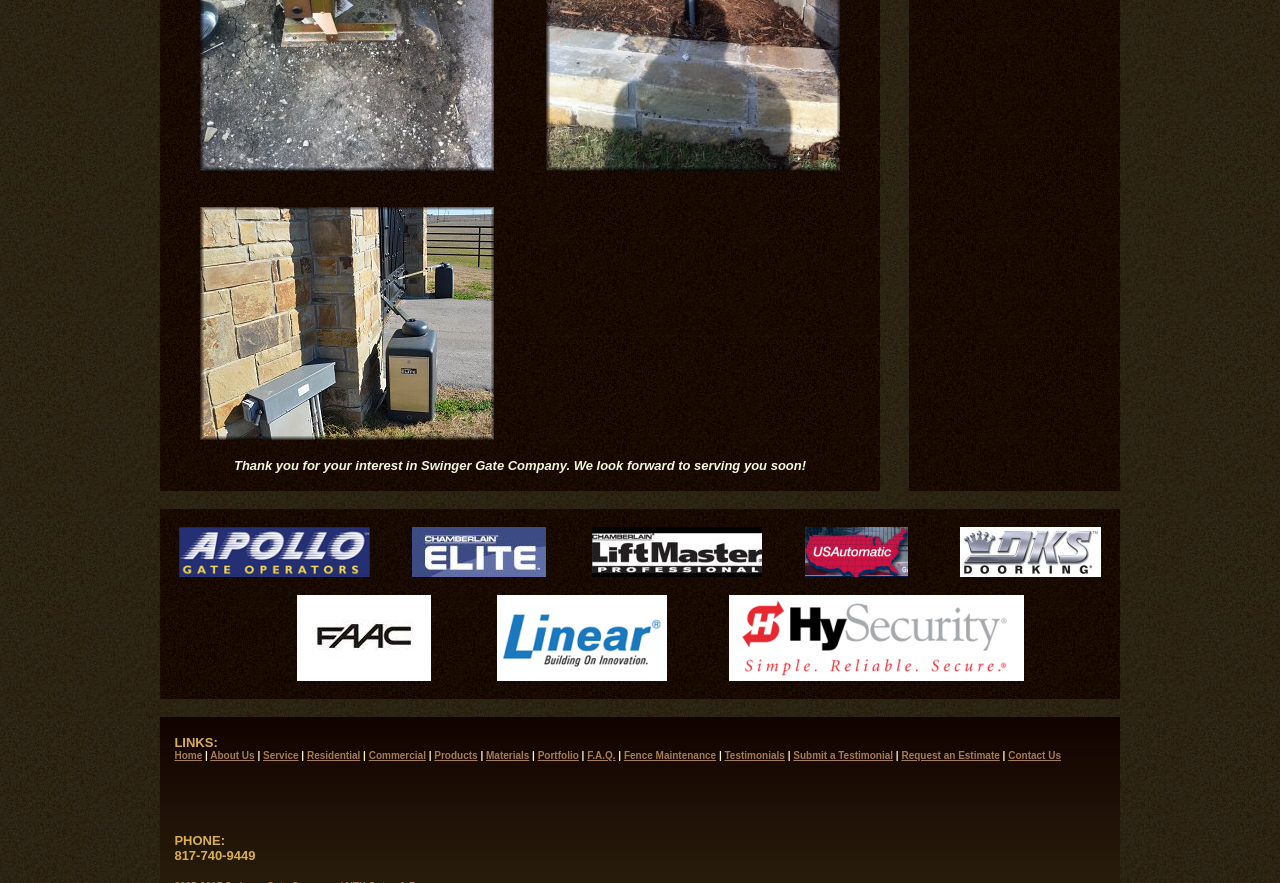Please provide a detailed answer to the question below by examining the image:
How many gate operators are listed?

There are 7 gate operators listed on the webpage, which are Apollo Gate Operators, Chamberlain Elite, Chamberlain Liftmaster Professional, US Automatic, DoorKing NKS, FAAC Gate Systems, and Linear OSCO. These are listed in the third table of the webpage.